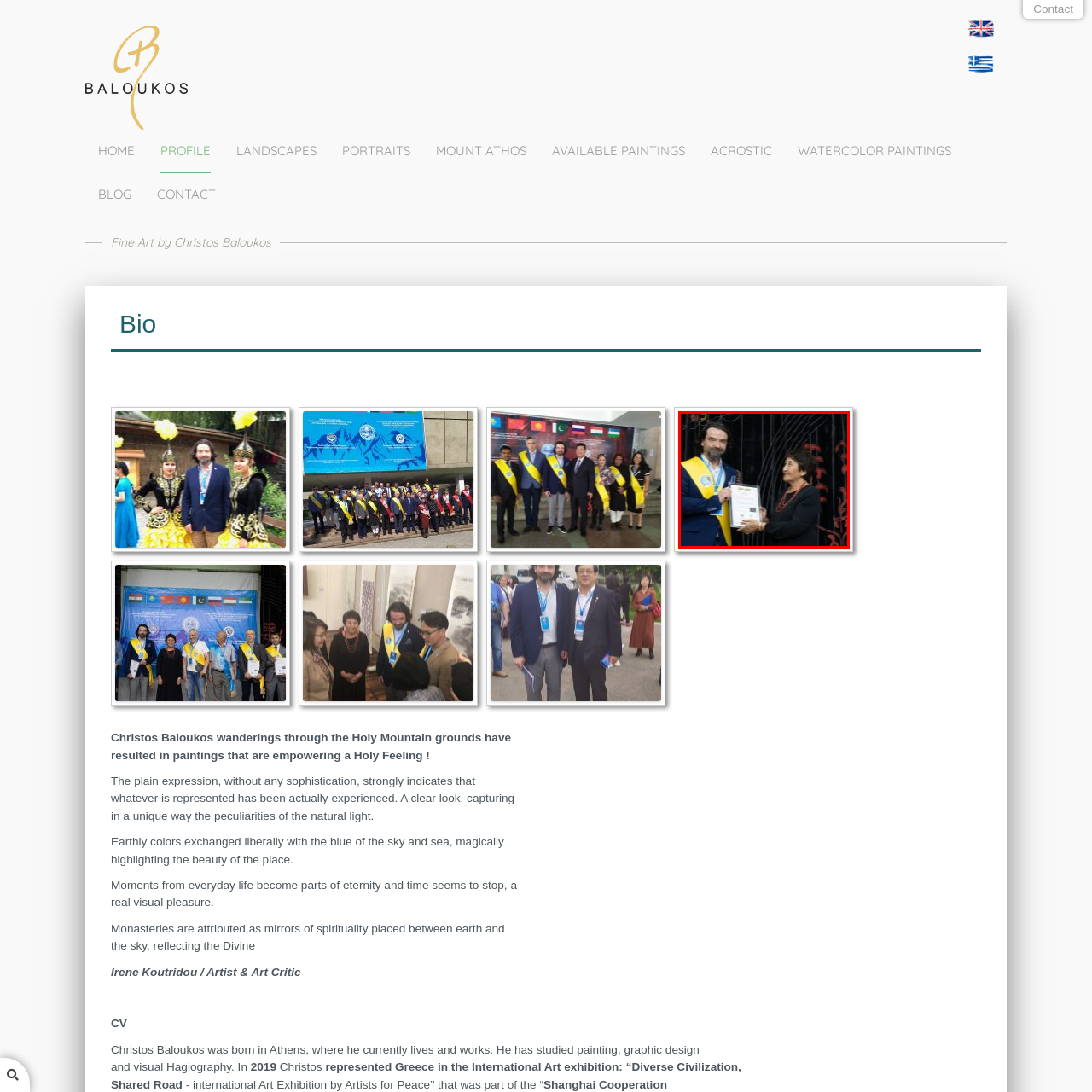Observe the image within the red boundary, What is the woman wearing around her neck? Respond with a one-word or short phrase answer.

Red necklace